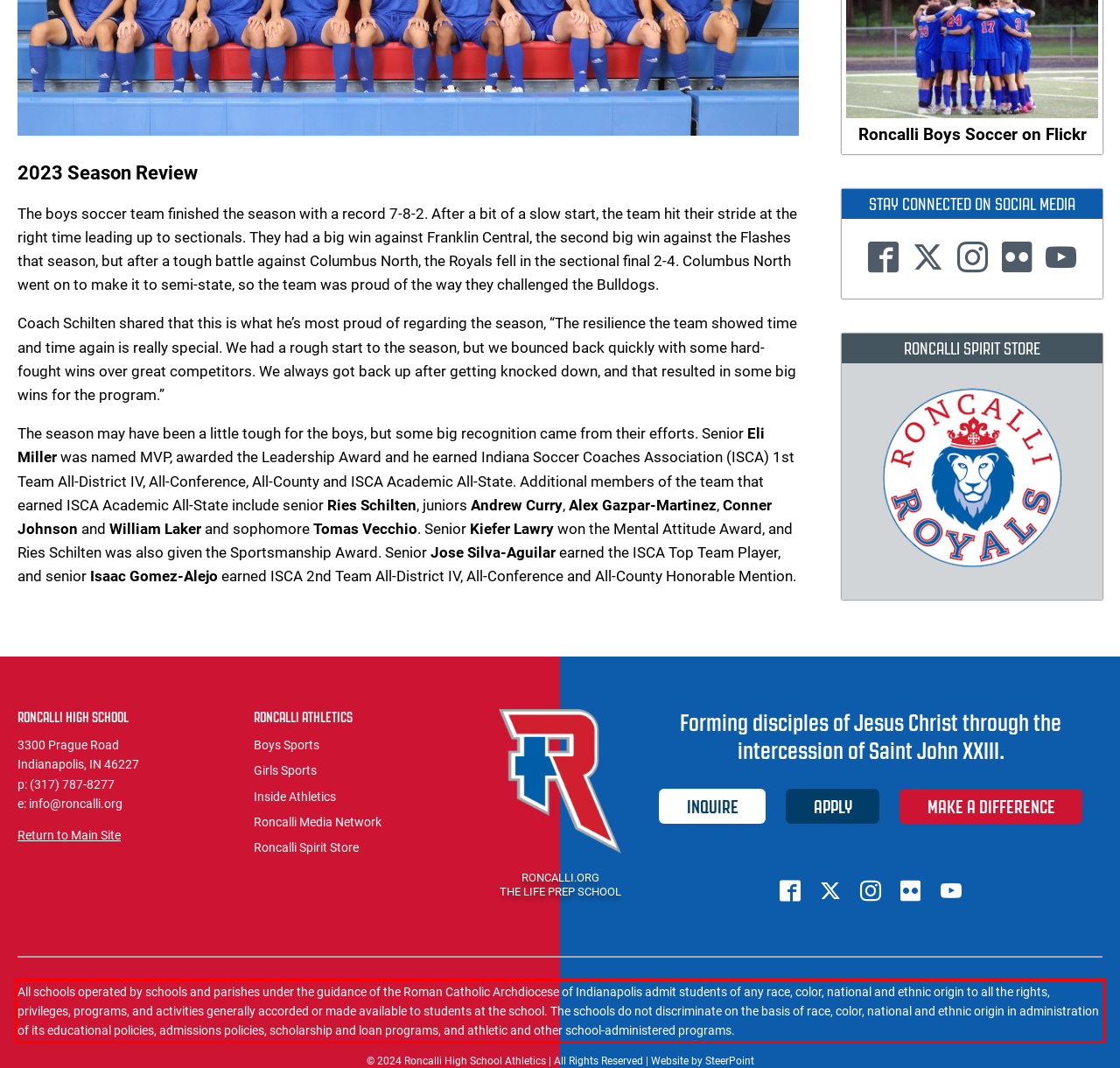Given a webpage screenshot, locate the red bounding box and extract the text content found inside it.

All schools operated by schools and parishes under the guidance of the Roman Catholic Archdiocese of Indianapolis admit students of any race, color, national and ethnic origin to all the rights, privileges, programs, and activities generally accorded or made available to students at the school. The schools do not discriminate on the basis of race, color, national and ethnic origin in administration of its educational policies, admissions policies, scholarship and loan programs, and athletic and other school-administered programs.